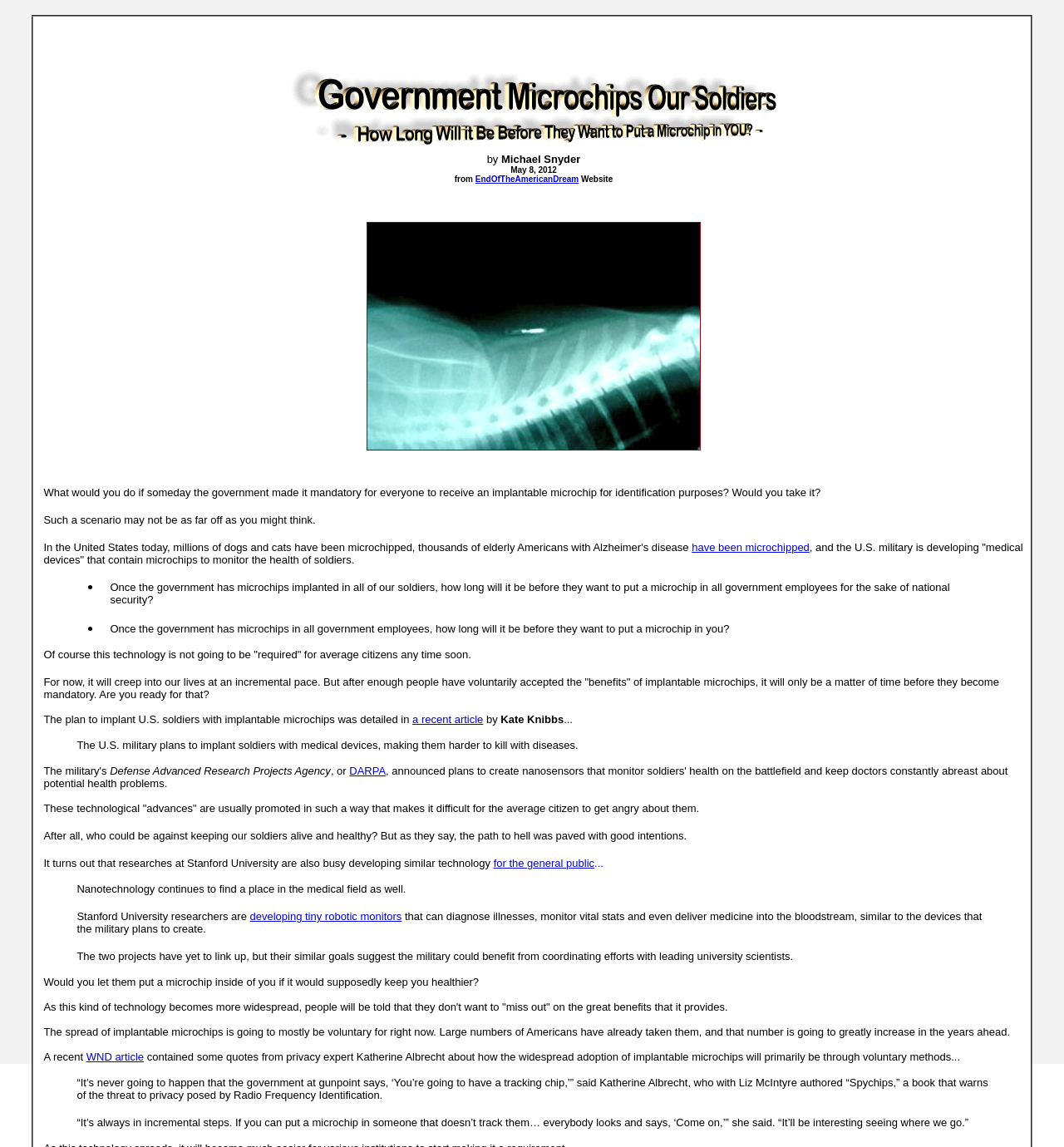Determine the bounding box coordinates for the area you should click to complete the following instruction: "Read the article by Michael Snyder".

[0.471, 0.133, 0.546, 0.144]